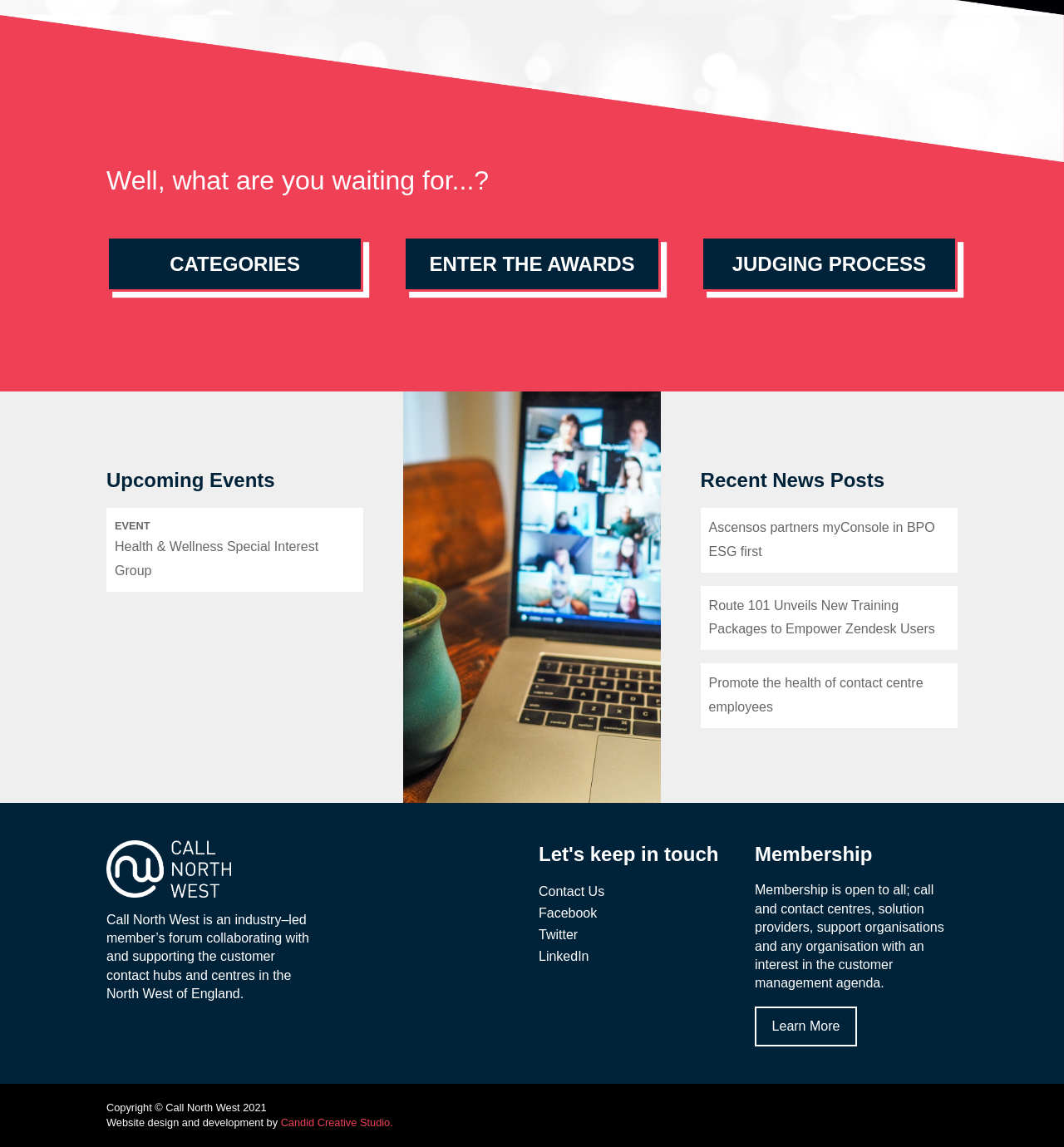Can you find the bounding box coordinates of the area I should click to execute the following instruction: "Enter the awards"?

[0.379, 0.206, 0.621, 0.255]